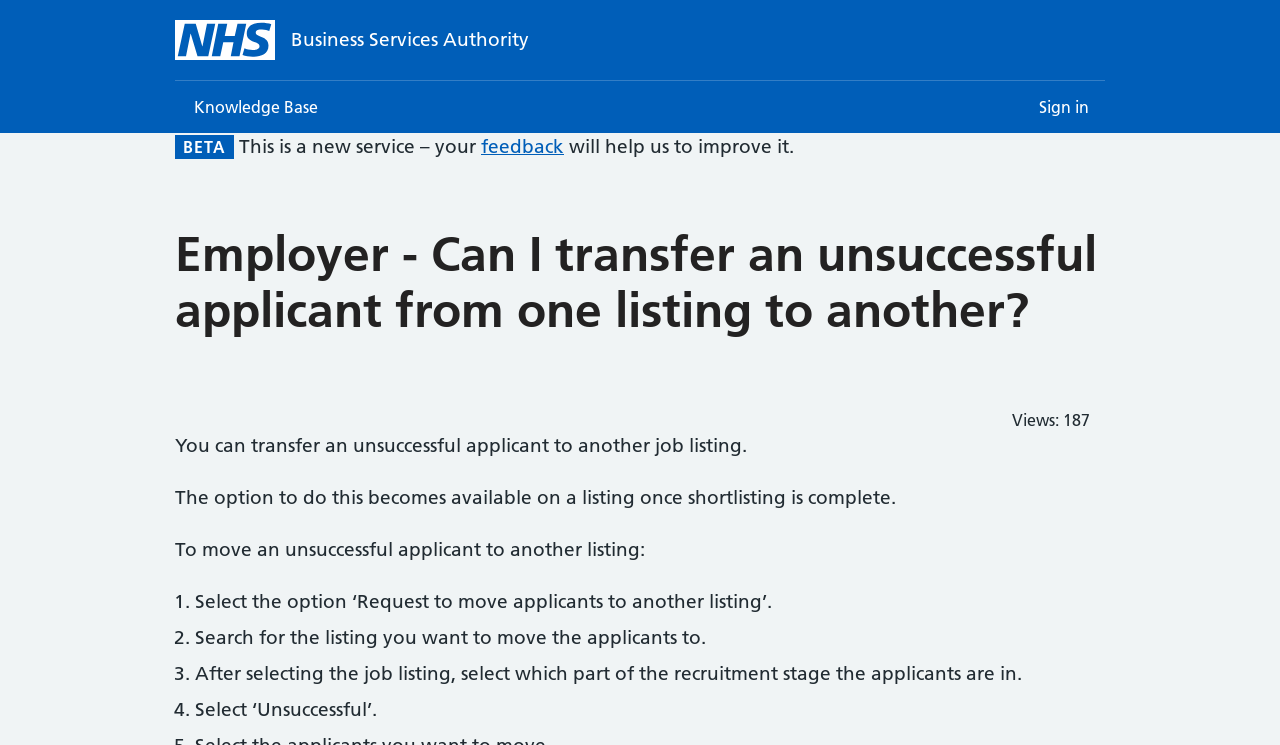What is the first step to move an unsuccessful applicant to another listing?
Provide a well-explained and detailed answer to the question.

According to the instructions on the webpage, the first step to move an unsuccessful applicant to another listing is to select the option 'Request to move applicants to another listing'.